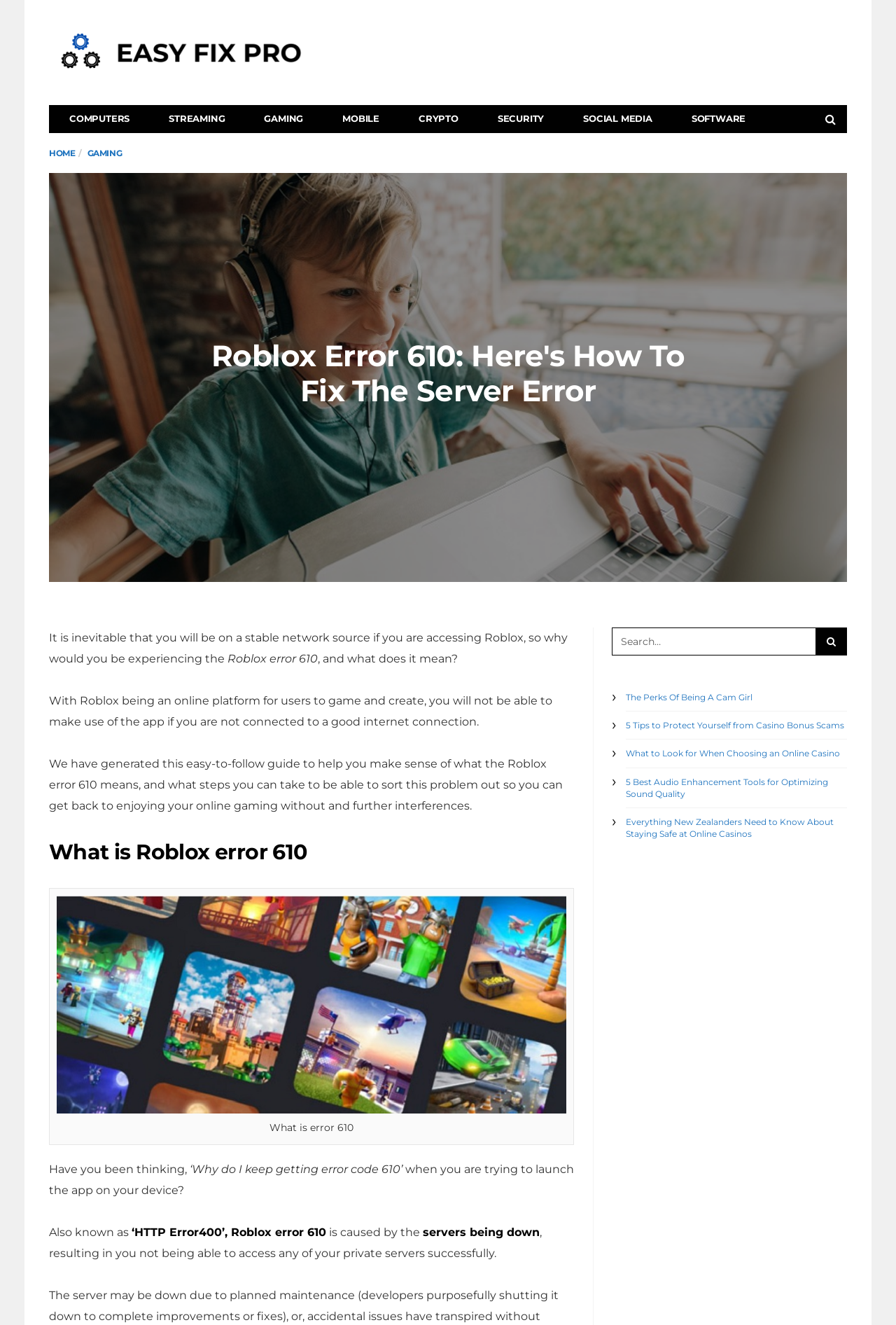Give the bounding box coordinates for the element described as: "Social Media".

[0.629, 0.08, 0.75, 0.1]